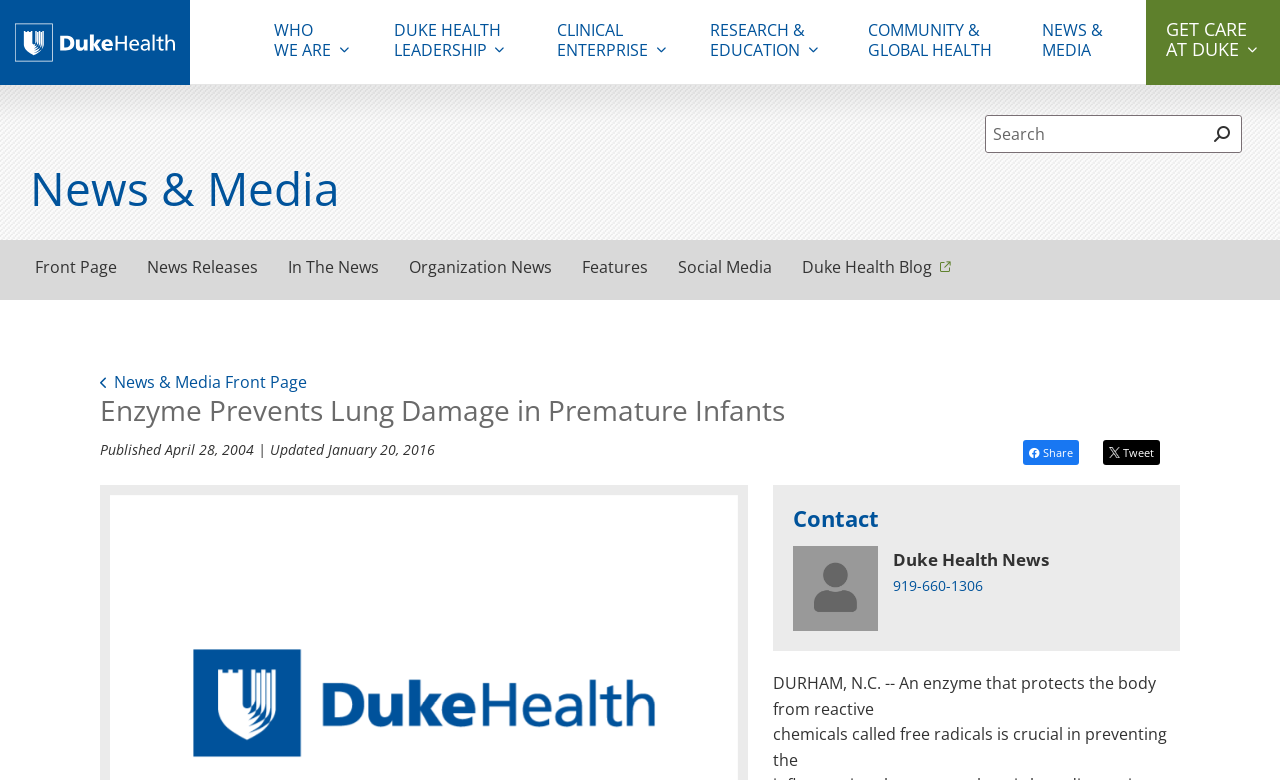What is the topic of the news article?
Answer the question with detailed information derived from the image.

I determined the answer by looking at the heading element with the text 'Enzyme Prevents Lung Damage in Premature Infants', which suggests that the topic of the news article is about an enzyme that prevents lung damage in premature infants.